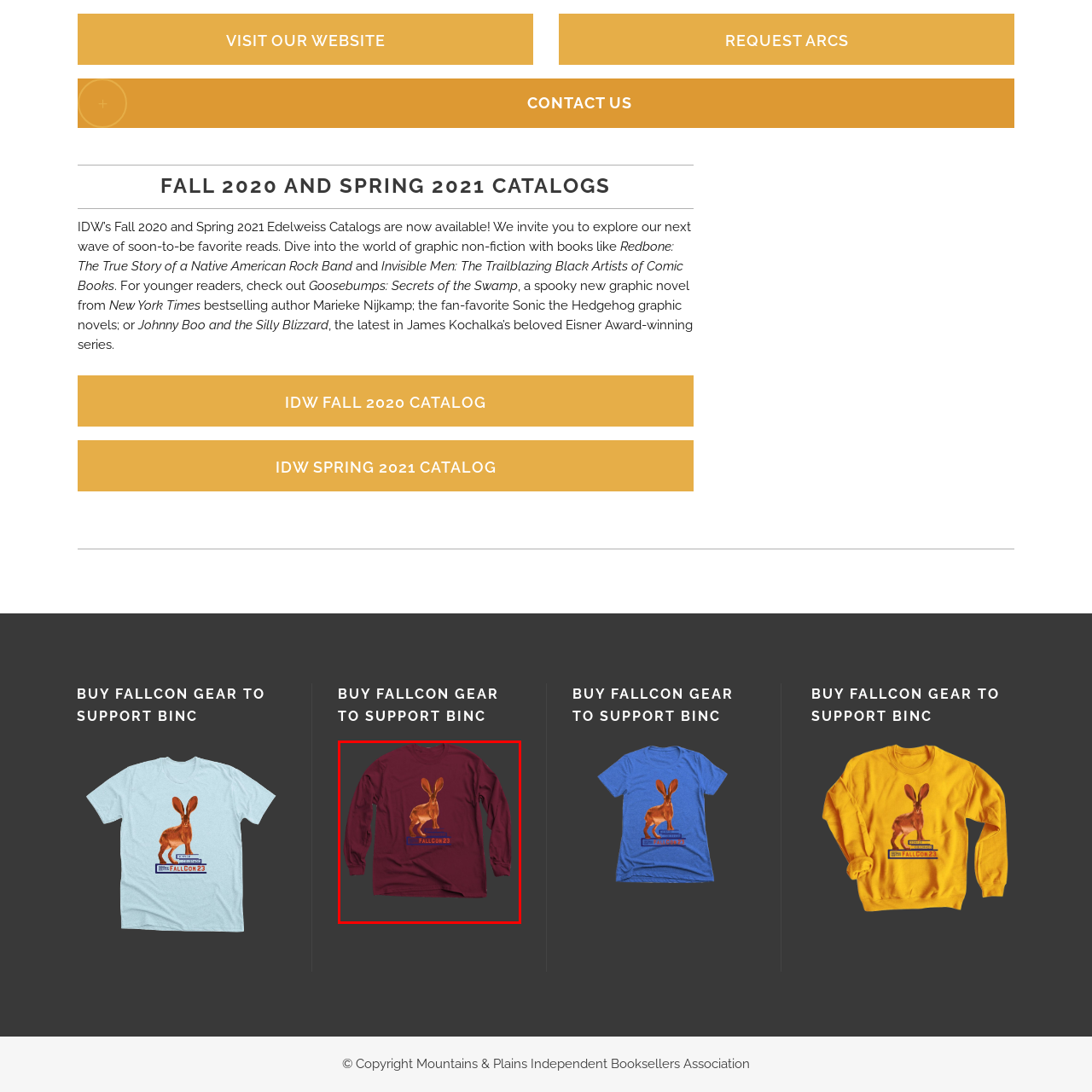What is the theme of the merchandise?
Please carefully analyze the image highlighted by the red bounding box and give a thorough response based on the visual information contained within that section.

The caption highlights the theme of the merchandise as 'FALLCON 23', which is boldly showcased below the rabbit illustration, indicating that the shirt is related to this specific event or convention.